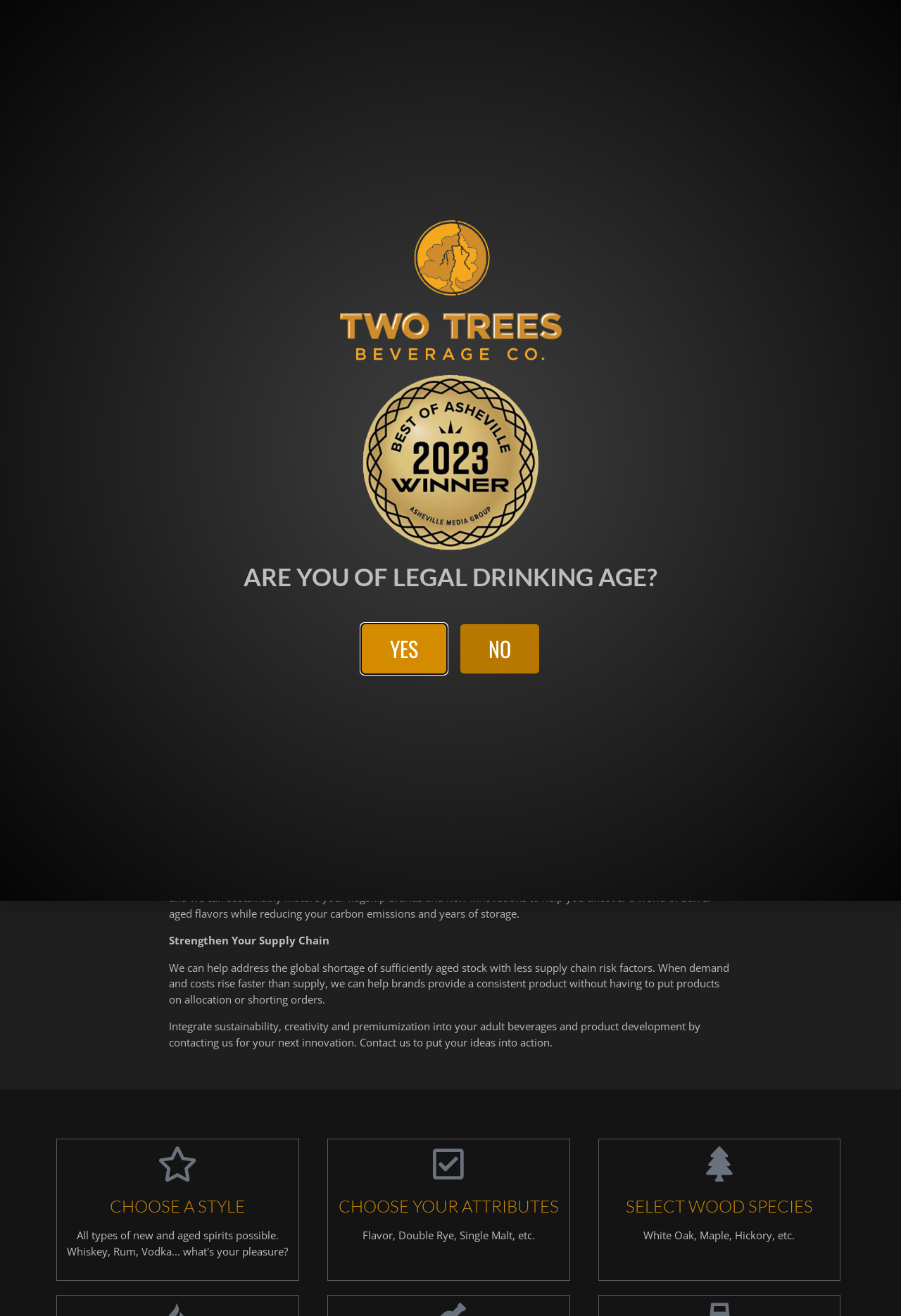Offer a detailed account of what is visible on the webpage.

The webpage is about Two Trees Wholesale, a company that specializes in wood-crafted American whiskey. At the top left corner, there is a logo of Two Trees, which is an image link. Next to it, there is a navigation menu with six links: HOME, SUSTAINABLE MATURATION, AGED DISTILLATE, CONCENTRATE, READY TO DRINK, and INQUIRIES.

Below the navigation menu, there is a heading "BULK SALES" followed by a series of paragraphs that describe the company's services and capabilities. The text explains how Two Trees can help clients develop innovations, create new products, and add premium finishing touches to their beverage products. It also highlights the company's sustainable maturation processes and its ability to deliver premium, barrel-aged taste profiles.

Further down, there are three sections with headings "CHOOSE A STYLE", "CHOOSE YOUR ATTRIBUTES", and "SELECT WOOD SPECIES". Each section has a brief description of the options available, such as flavor profiles, wood species, and other attributes.

At the bottom of the page, there is a section with an image of the Two Trees logo, an award badge, and a heading "ARE YOU OF LEGAL DRINKING AGE?". Below this heading, there are two links: "YES" and "NO". The "YES" link is currently focused.